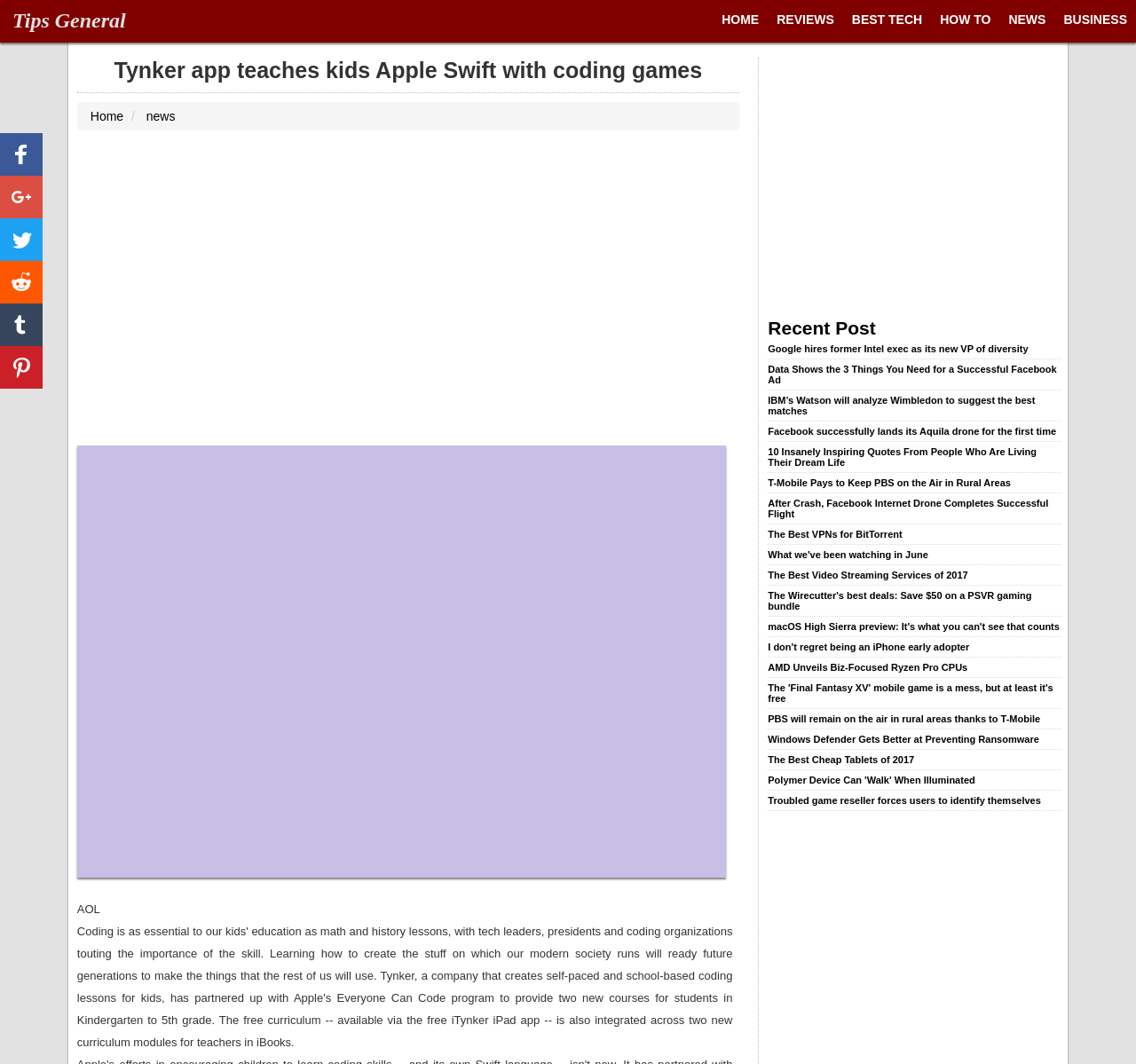Give a full account of the webpage's elements and their arrangement.

This webpage appears to be a news article page, with a focus on technology and general news. At the top, there is a heading "Tips General" and a navigation menu with links to "HOME", "REVIEWS", "BEST TECH", "HOW TO", "NEWS", and "BUSINESS". Below the navigation menu, there is a large heading "Tynker app teaches kids Apple Swift with coding games" which is likely the title of the main article.

To the right of the main article title, there is a smaller heading "Recent Post" and a list of links to various news articles, including topics such as Google, Facebook, IBM, and technology-related news. These links are arranged in a vertical column, with the most recent articles at the top.

On the left side of the page, there are several social media sharing links, including Facebook, Google+, Twitter, Reddit, Tumblr, and Pinterest. Below these links, there is an image with the caption "tynker-app-teaches-kids-apple-swift-with-coding-games photo 1". Above the image, there is an advertisement iframe.

At the top-right corner of the page, there is another advertisement iframe. At the bottom of the page, there is a small text "AOL". Overall, the page has a simple layout with a focus on presenting news articles and advertisements.